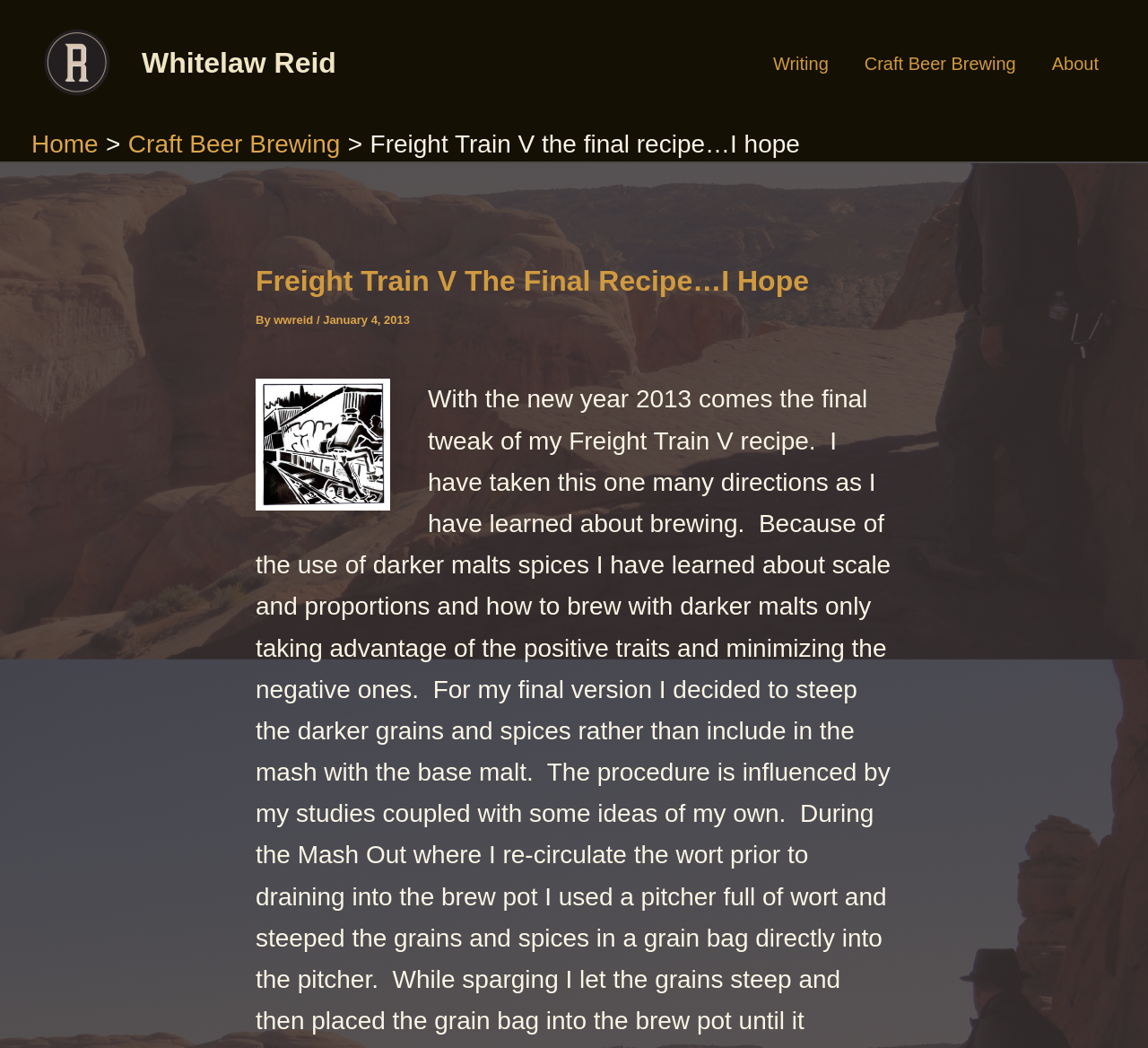Find the bounding box coordinates of the clickable area that will achieve the following instruction: "Go back to the Home page".

[0.027, 0.124, 0.086, 0.151]